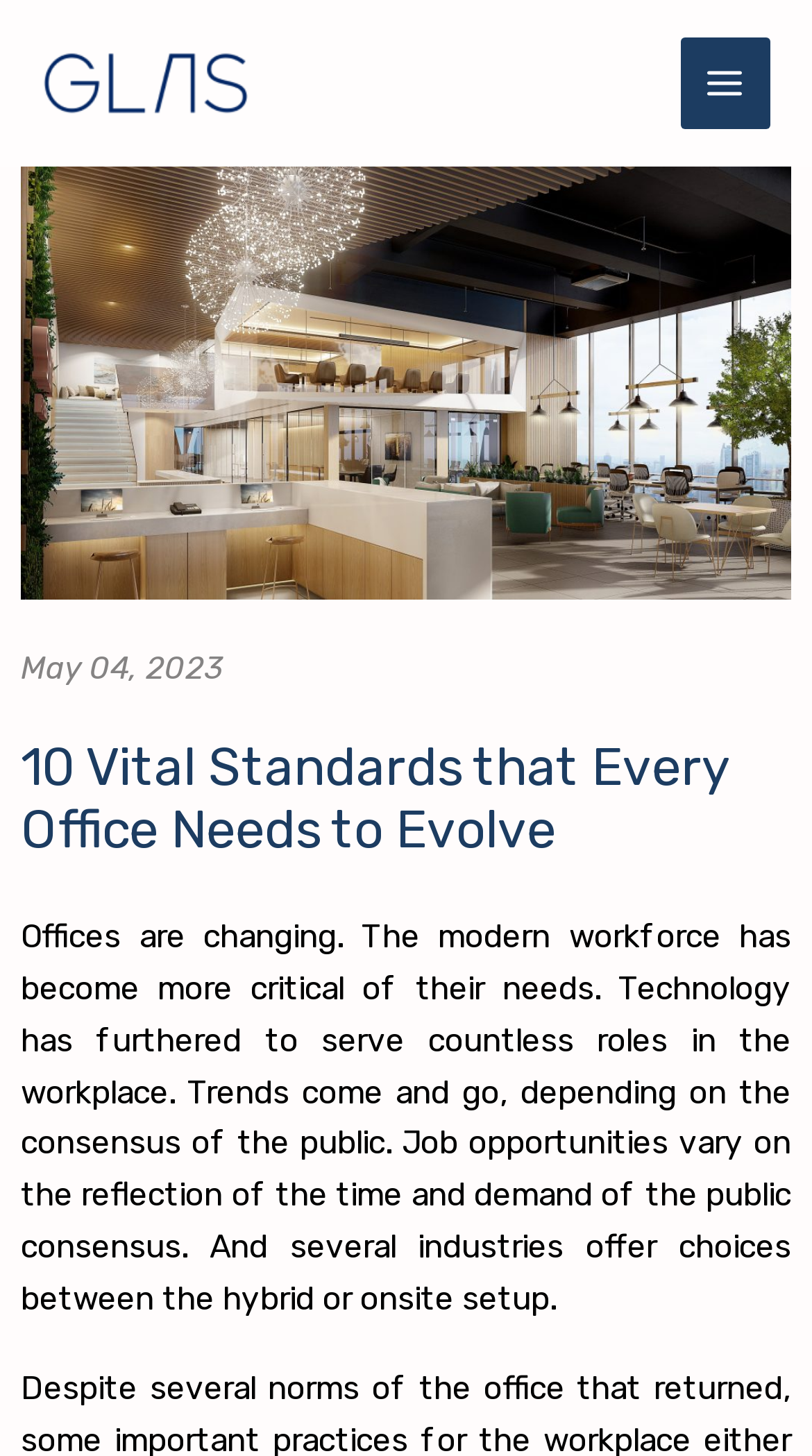Provide a comprehensive caption for the webpage.

The webpage appears to be an article or blog post about the evolution of office spaces, with a focus on sustainability and innovation. At the top left of the page, there is a logo for "Glas" with a corresponding link. To the right of the logo, there is a main menu button that can be expanded.

Below the logo and main menu button, there is a section with a date "May 04, 2023" and a heading that reads "10 Vital Standards that Every Office Needs to Evolve". This heading is followed by a paragraph of text that discusses the changing needs of the modern workforce, the role of technology in the workplace, and the varying job opportunities in different industries.

The Glas logo is positioned at the top left corner of the page, while the main menu button is located at the top right corner. The date and heading section is situated below the logo, and the paragraph of text is placed below the heading. Overall, the webpage has a clean and organized layout, with clear headings and concise text.